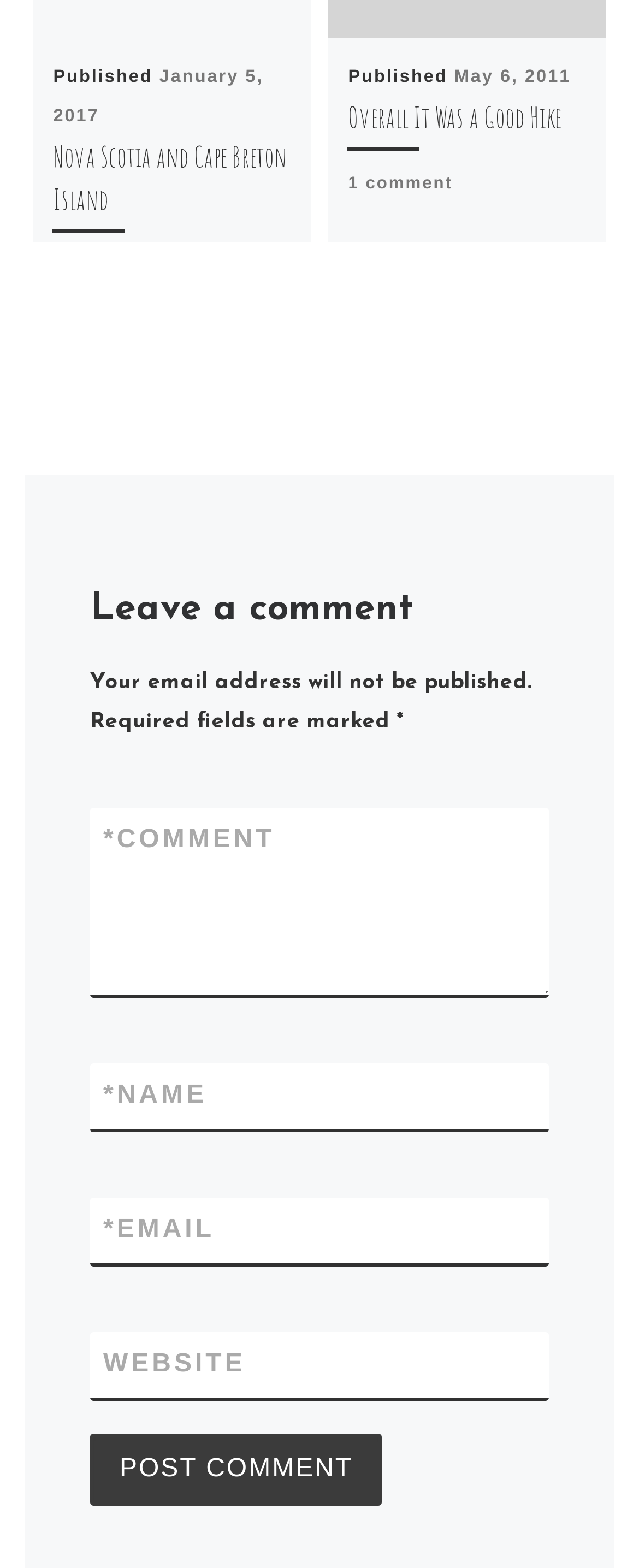Given the description 1 comment, predict the bounding box coordinates of the UI element. Ensure the coordinates are in the format (top-left x, top-left y, bottom-right x, bottom-right y) and all values are between 0 and 1.

[0.545, 0.112, 0.709, 0.124]